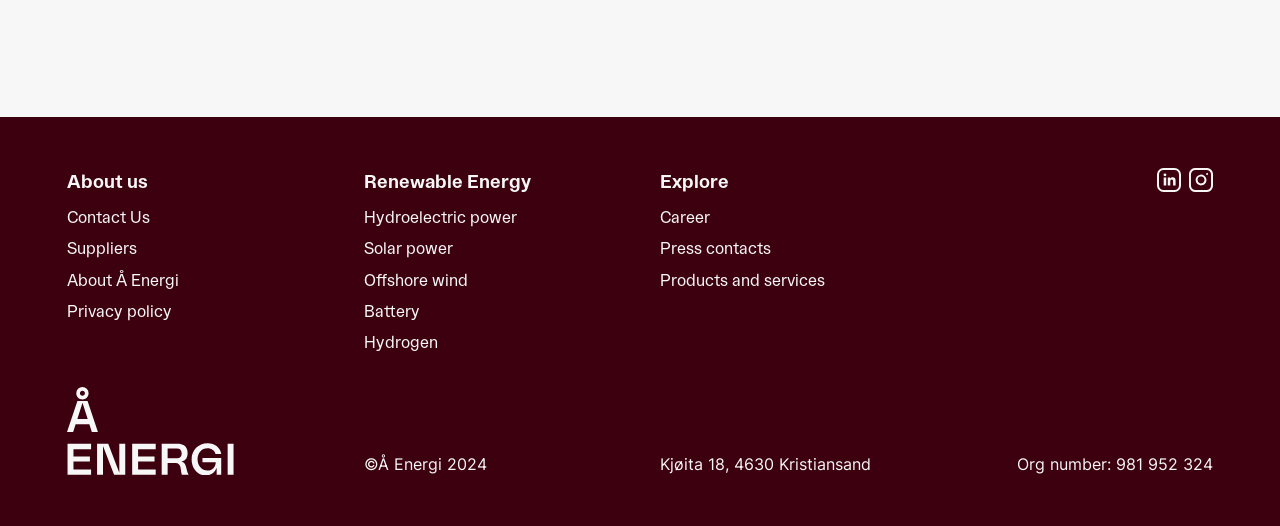Locate the bounding box coordinates of the clickable region necessary to complete the following instruction: "View LinkedIn page". Provide the coordinates in the format of four float numbers between 0 and 1, i.e., [left, top, right, bottom].

[0.904, 0.319, 0.922, 0.365]